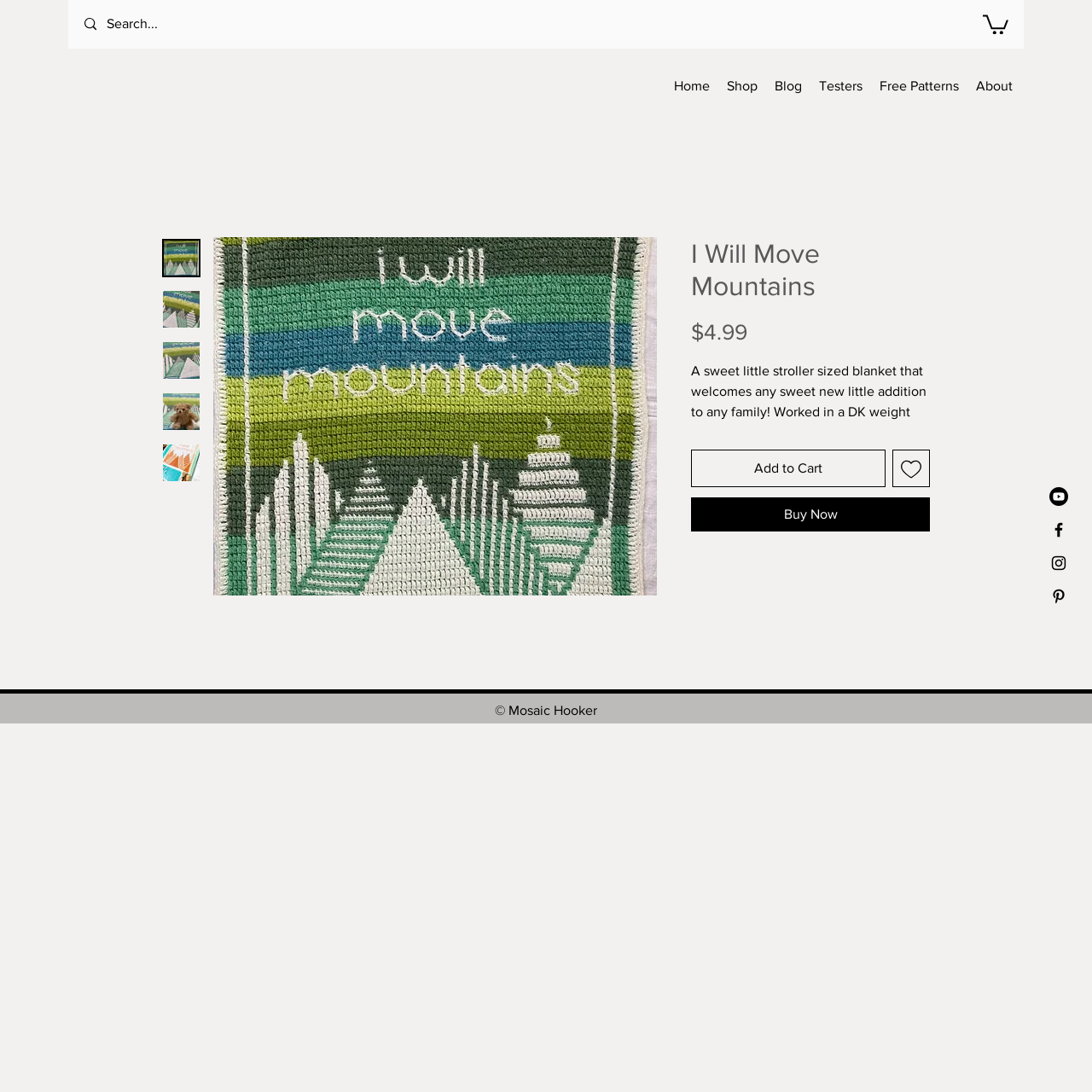Create a detailed summary of all the visual and textual information on the webpage.

The webpage is an online store selling a crochet pattern for a stroller-sized blanket. At the top left, there is a search bar with a magnifying glass icon. Next to it, there is a navigation menu with links to "Home", "Shop", "Blog", "Testers", "Free Patterns", and "About". On the top right, there is a button with an image, and below it, there is a social media bar with links to YouTube, Facebook, Instagram, and Pinterest, each represented by an icon.

The main content of the page is an article about the crochet pattern, which includes an image of the blanket and several buttons with thumbnails of the pattern. The article title is "I Will Move Mountains" and is followed by a price tag of $4.99. Below the title, there is a detailed description of the pattern, including its features, experience level, language terminology, technique, and what is included in the pattern.

The description is divided into sections, including "DETAILS", "PATTERN INCLUDES", and "YARN", each with its own set of information. There are also buttons to "Add to Cart", "Add to Wishlist", and "Buy Now" below the description.

At the bottom of the page, there is a copyright notice that reads "© Mosaic Hooker".